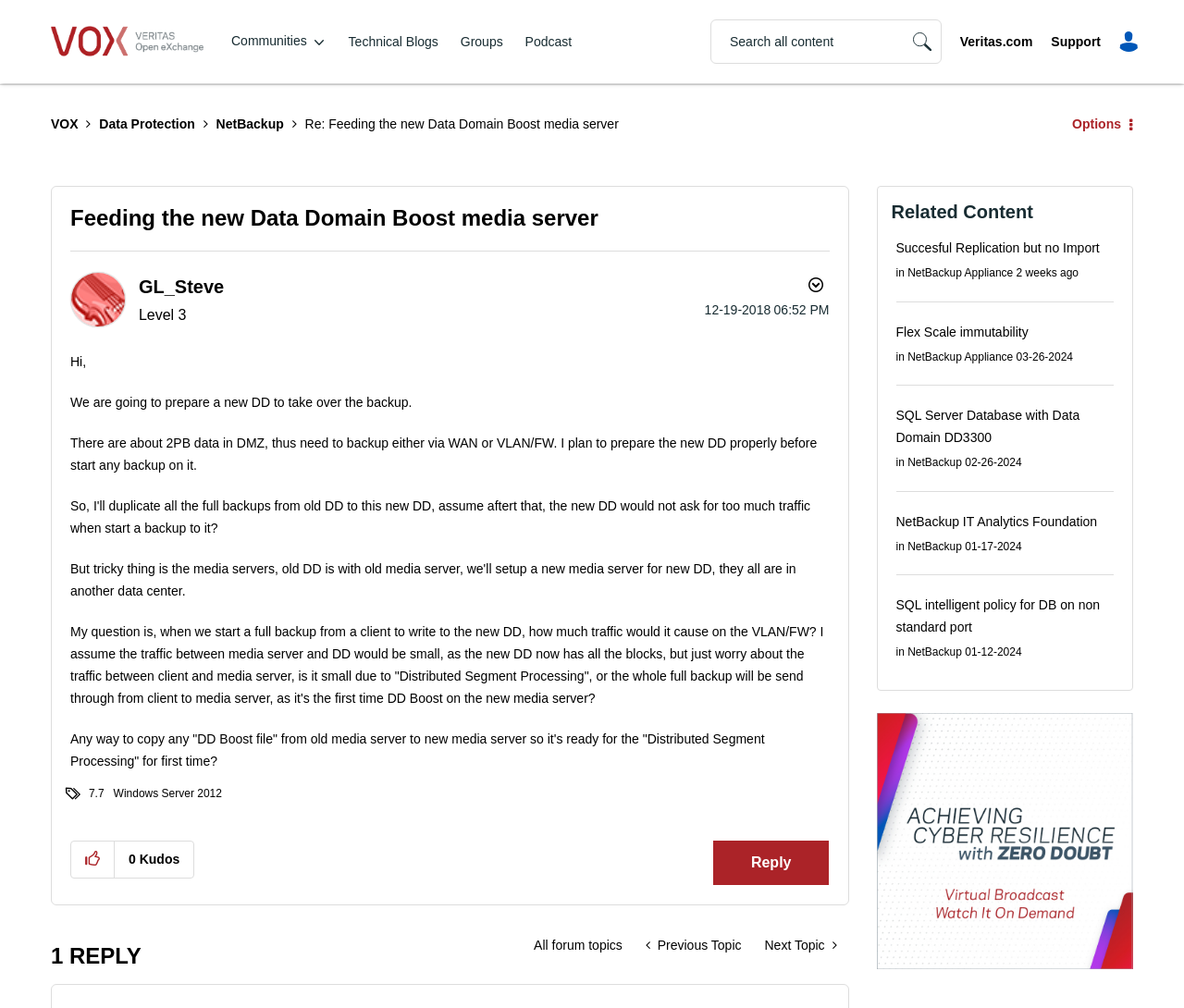Provide a thorough description of the webpage's content and layout.

This webpage appears to be a forum discussion page. At the top, there is a heading "VOX" and a navigation menu with links to "Technical Blogs", "Groups", "Podcast", and "Search". Below the navigation menu, there is a breadcrumb trail showing the current location in the forum, with links to "VOX", "Data Protection", "NetBackup", and the current topic "Re: Feeding the new Data Domain Boost media server".

The main content of the page is a discussion thread. The thread starts with a heading "Feeding the new Data Domain Boost media server" and an image of the user "GL_Steve" who posted the topic. Below the heading, there is a link to view the user's profile and a text indicating the user's level. The post itself is a long text discussing a question about backing up data to a new Data Domain Boost media server.

Below the post, there are several buttons and links, including a button to show post options, a link to view the post's tags, and a link to reply to the post. There is also a section showing the number of kudos the post has received, with a button to give kudos.

On the right side of the page, there is a section showing related content, with links to other forum topics. These topics are listed with their titles, categories, and timestamps.

At the bottom of the page, there are links to navigate to other topics in the forum, including "All forum topics", "Previous Topic", and "Next Topic". There is also a text indicating that there is one reply to the current topic.